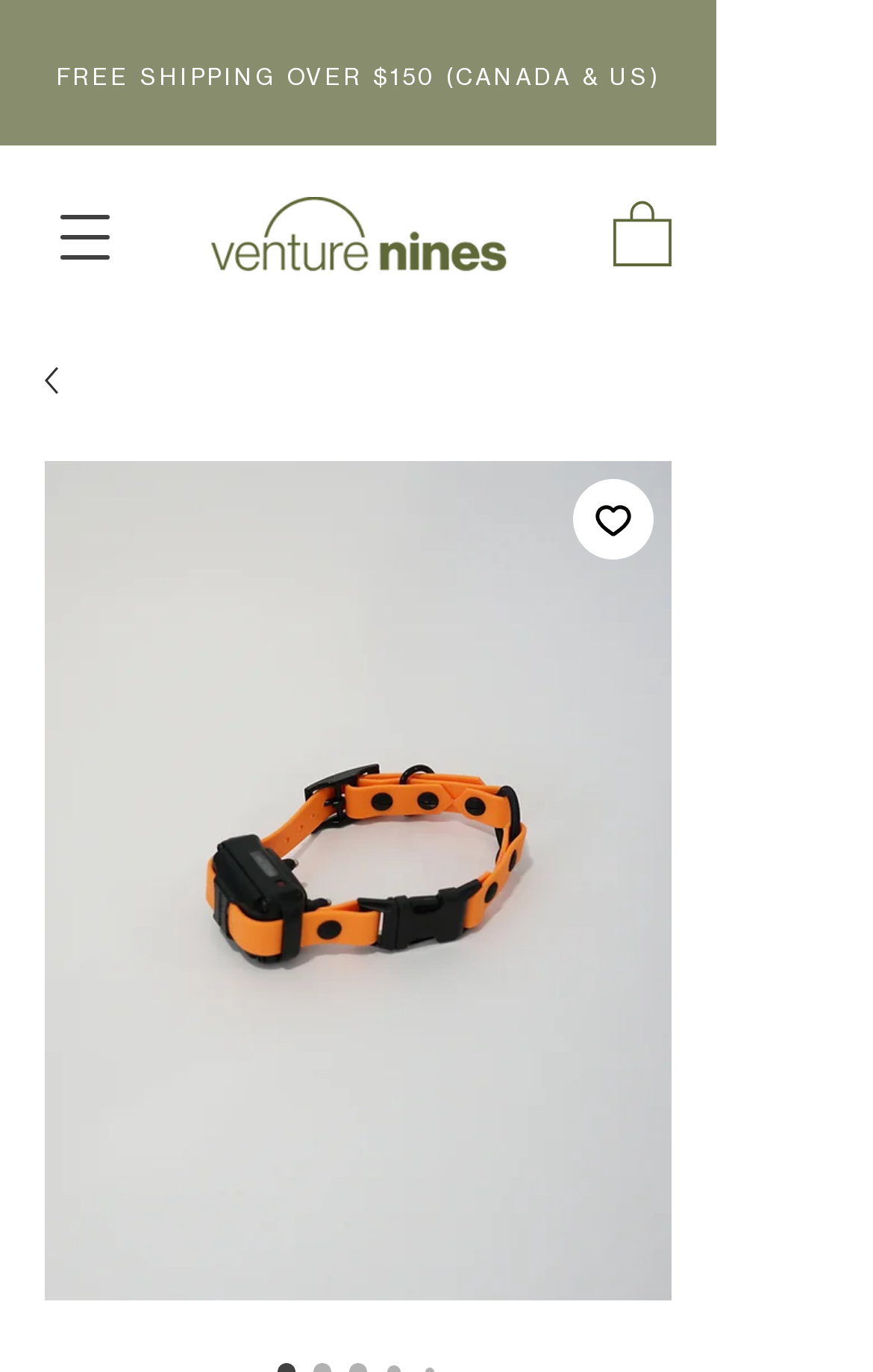Explain the features and main sections of the webpage comprehensively.

The webpage is about the "Quick Release Bungee E-Collar Strap" product from Venture Nines. At the top, there is a slideshow region that takes up most of the width and about 10% of the height of the page. Within this region, there is a static text announcing "FREE SHIPPING OVER $150 (CANADA & US)".

Below the slideshow, there are two images side by side, with the left image being a product image and the right image being a smaller icon. To the left of these images, there is a button to open the navigation menu.

On the right side of the page, there is a long vertical image that takes up most of the height of the page, displaying the product "Quick Release Bungee E-Collar Strap". Below this image, there are five radio buttons aligned horizontally, all labeled with the same product name, with the first one being checked.

Further down, there is an "Add to Wishlist" button with an accompanying image. The meta description mentions that the e-collar bungee strap is designed to provide more flexibility and comfort to a pup's neck, and that it will reduce pressure on the neck.